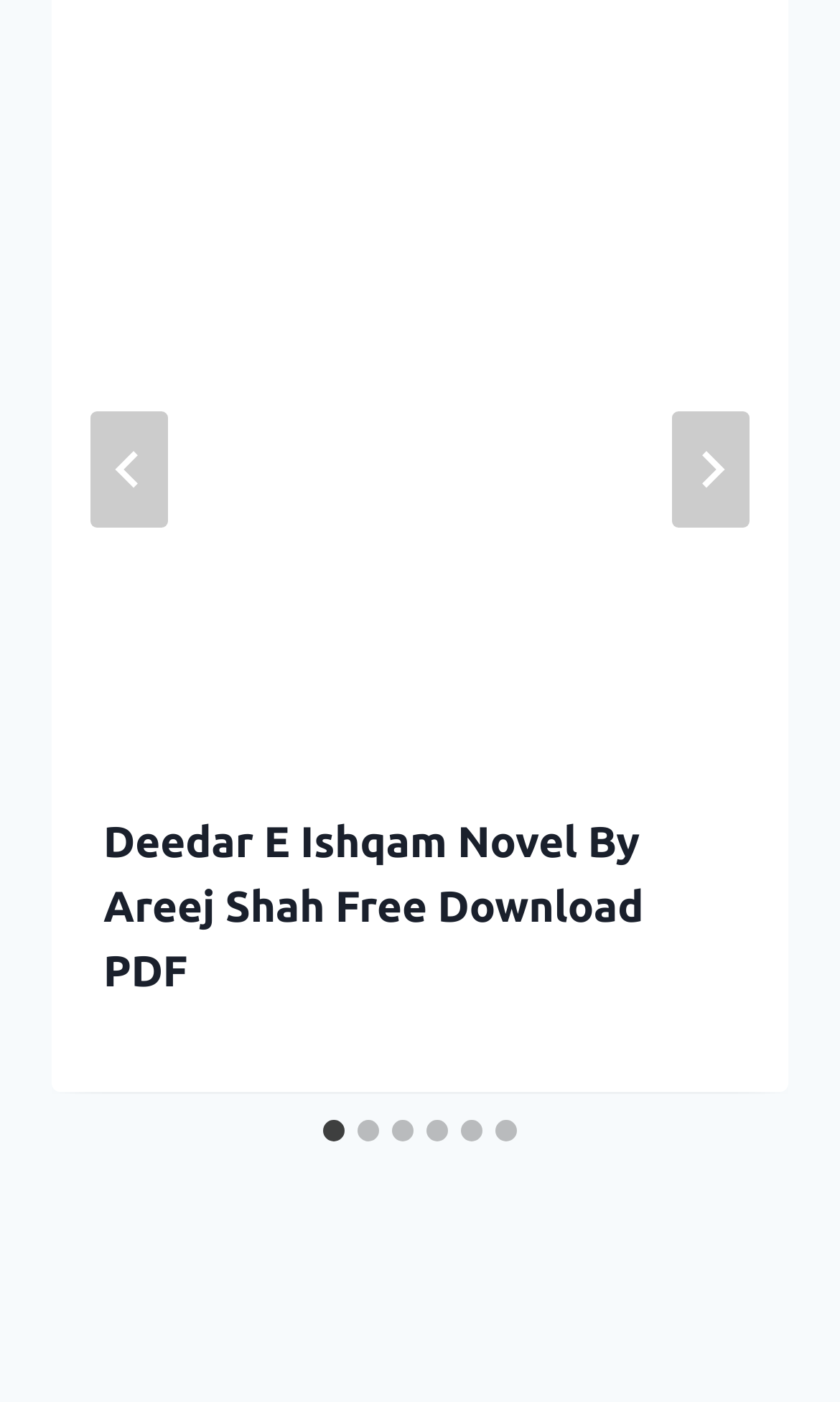Locate the bounding box coordinates of the element to click to perform the following action: 'Go to last slide'. The coordinates should be given as four float values between 0 and 1, in the form of [left, top, right, bottom].

[0.108, 0.294, 0.2, 0.377]